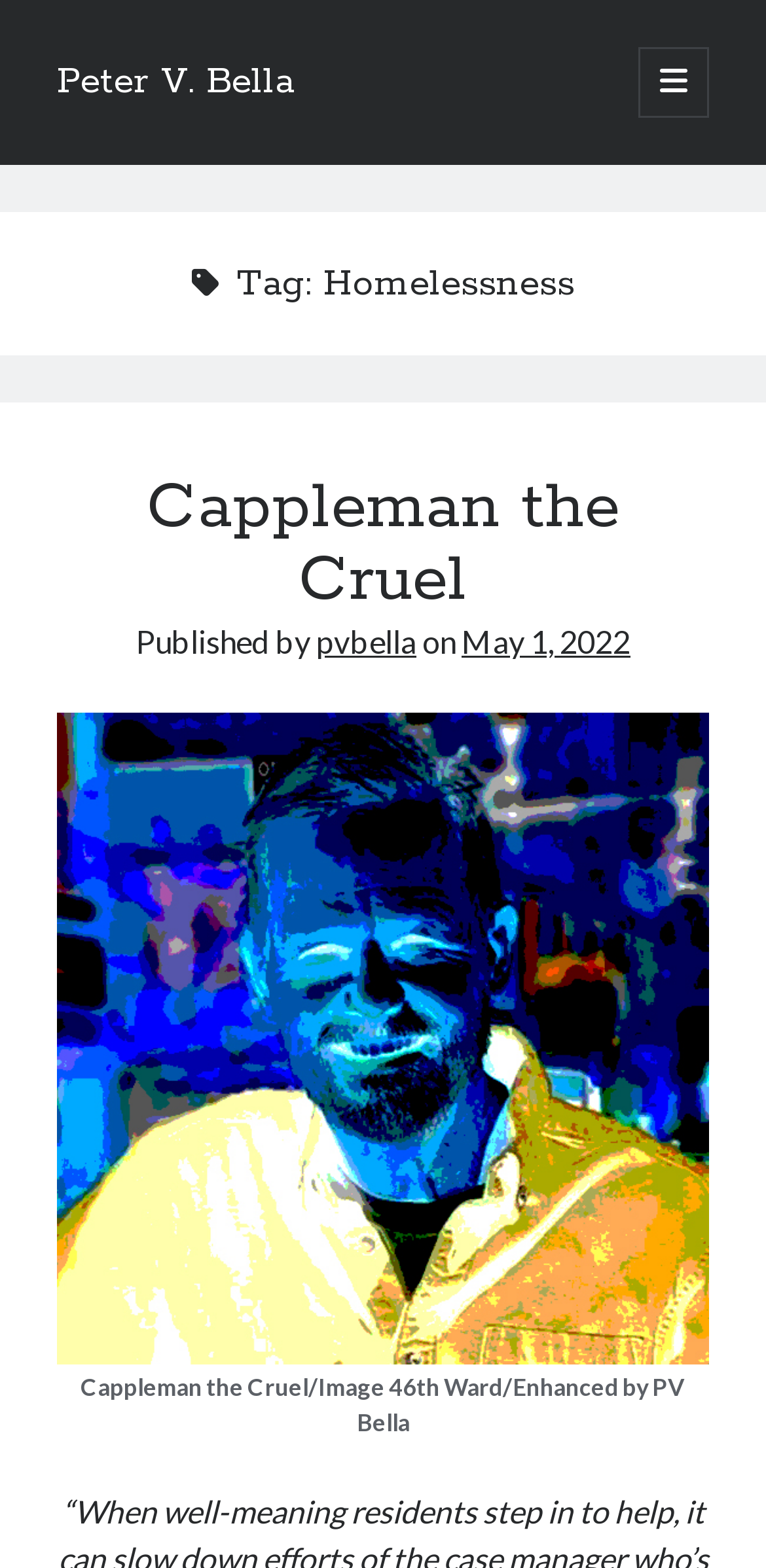Given the element description Peter V. Bella, predict the bounding box coordinates for the UI element in the webpage screenshot. The format should be (top-left x, top-left y, bottom-right x, bottom-right y), and the values should be between 0 and 1.

[0.074, 0.038, 0.384, 0.068]